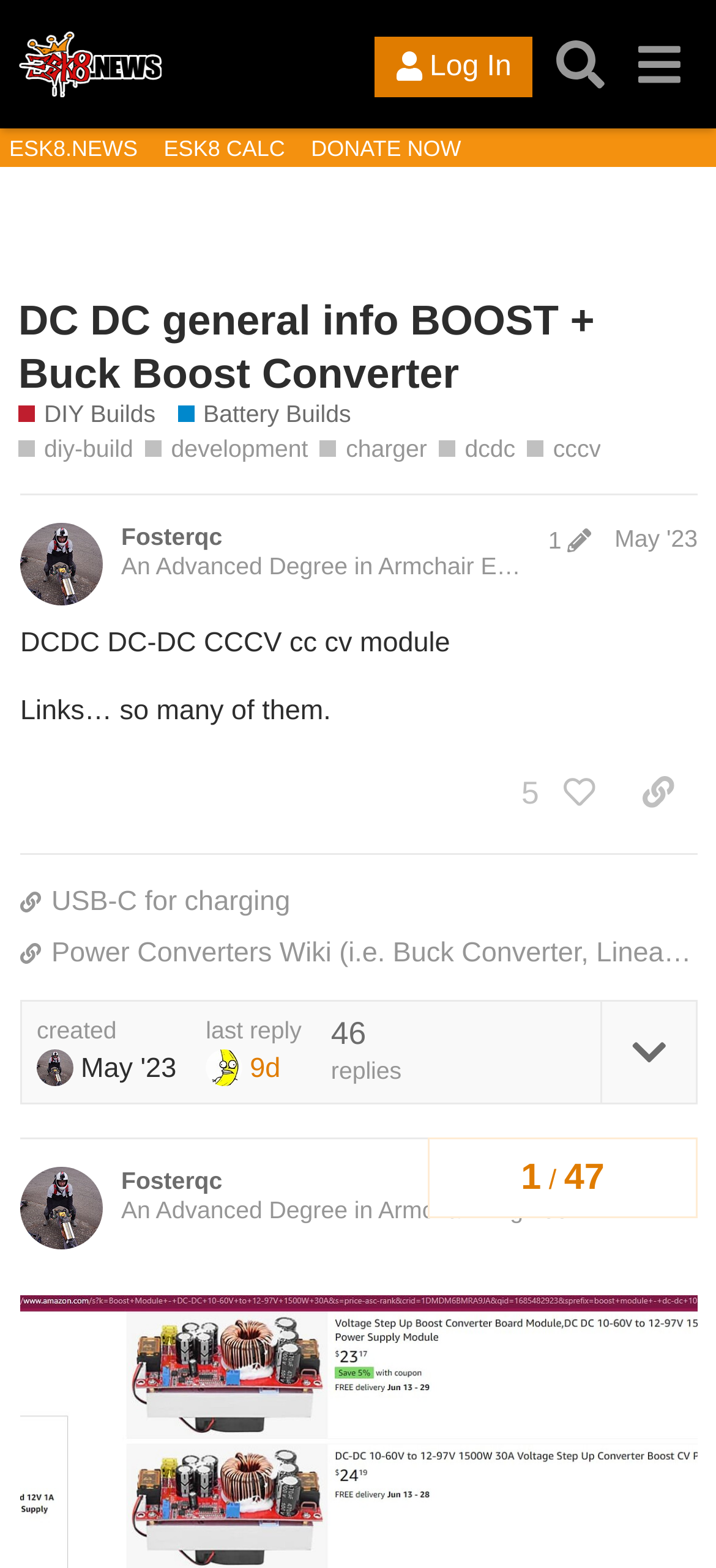Generate a thorough caption detailing the webpage content.

This webpage appears to be a forum discussion page on the topic of DIY electric skateboards. At the top of the page, there are several links, including "ESK8.NEWS", "ESK8 CALC", and "DONATE NOW", which are positioned horizontally across the top of the page. Below these links, there is a header section with a logo and a search bar on the right side.

The main content of the page is a discussion thread, with the title "DC DC general info BOOST + Buck Boost Converter" at the top. The thread is divided into several sections, including "DIY Builds" and "Battery Builds", which are links that lead to other related topics.

The first post in the thread is from a user named "Fosterqc" and is dated May 30, 2023. The post contains a brief description of a DC-DC CCCV cc cv module and mentions "Links… so many of them." Below the post, there are several links to related topics, including "USB-C for charging" and "Power Converters Wiki".

To the right of the post, there are several buttons and links, including a "share a link to this post" button and a "You can no longer remove your like" button. There is also a "topic progress" navigation section that shows the number of replies and the date of the last reply.

Further down the page, there are additional posts and replies from other users, with similar formatting and content. Overall, the page appears to be a discussion forum for DIY electric skateboard enthusiasts, with a focus on sharing knowledge and resources related to the topic.